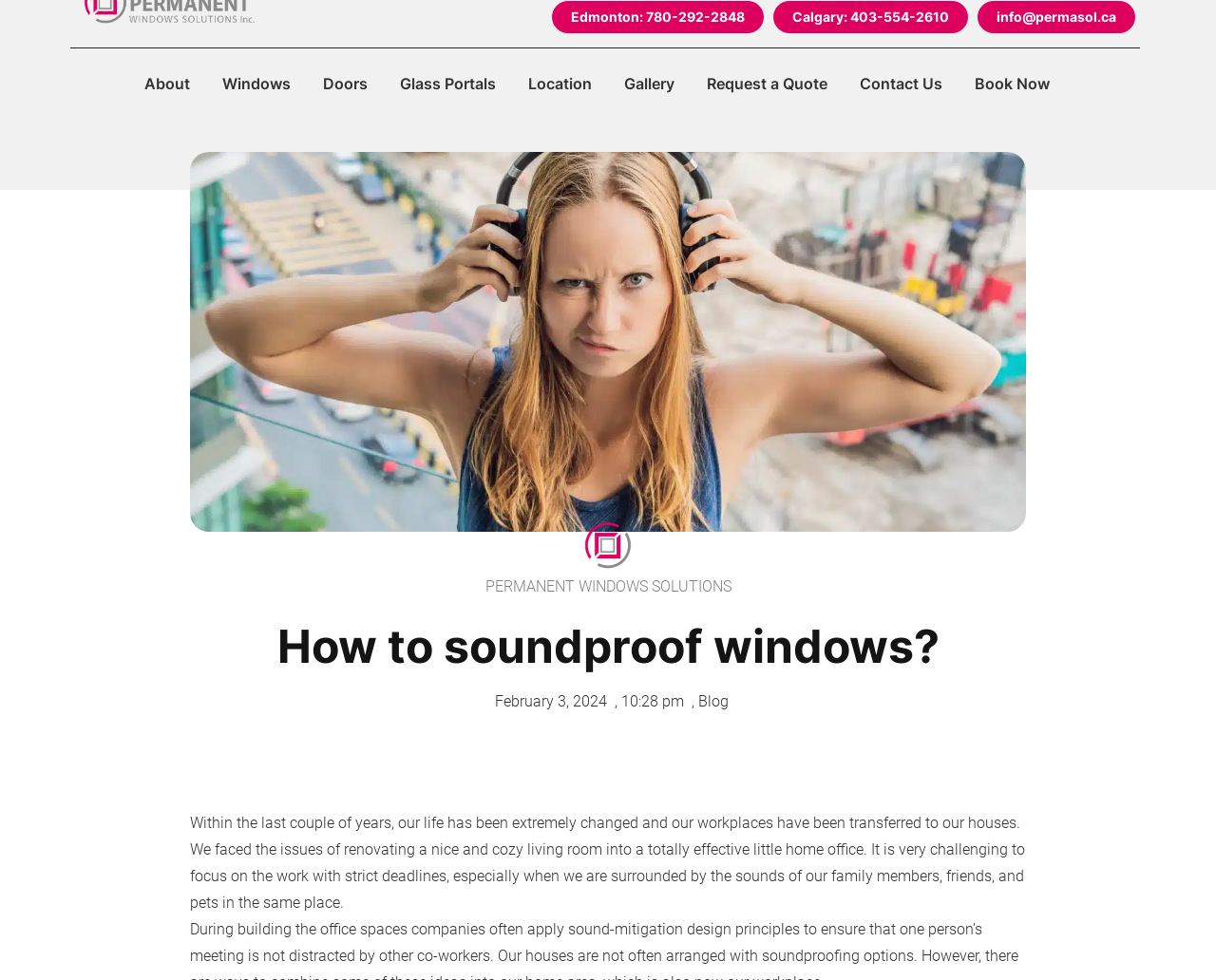Please extract the primary headline from the webpage.

How to soundproof windows?